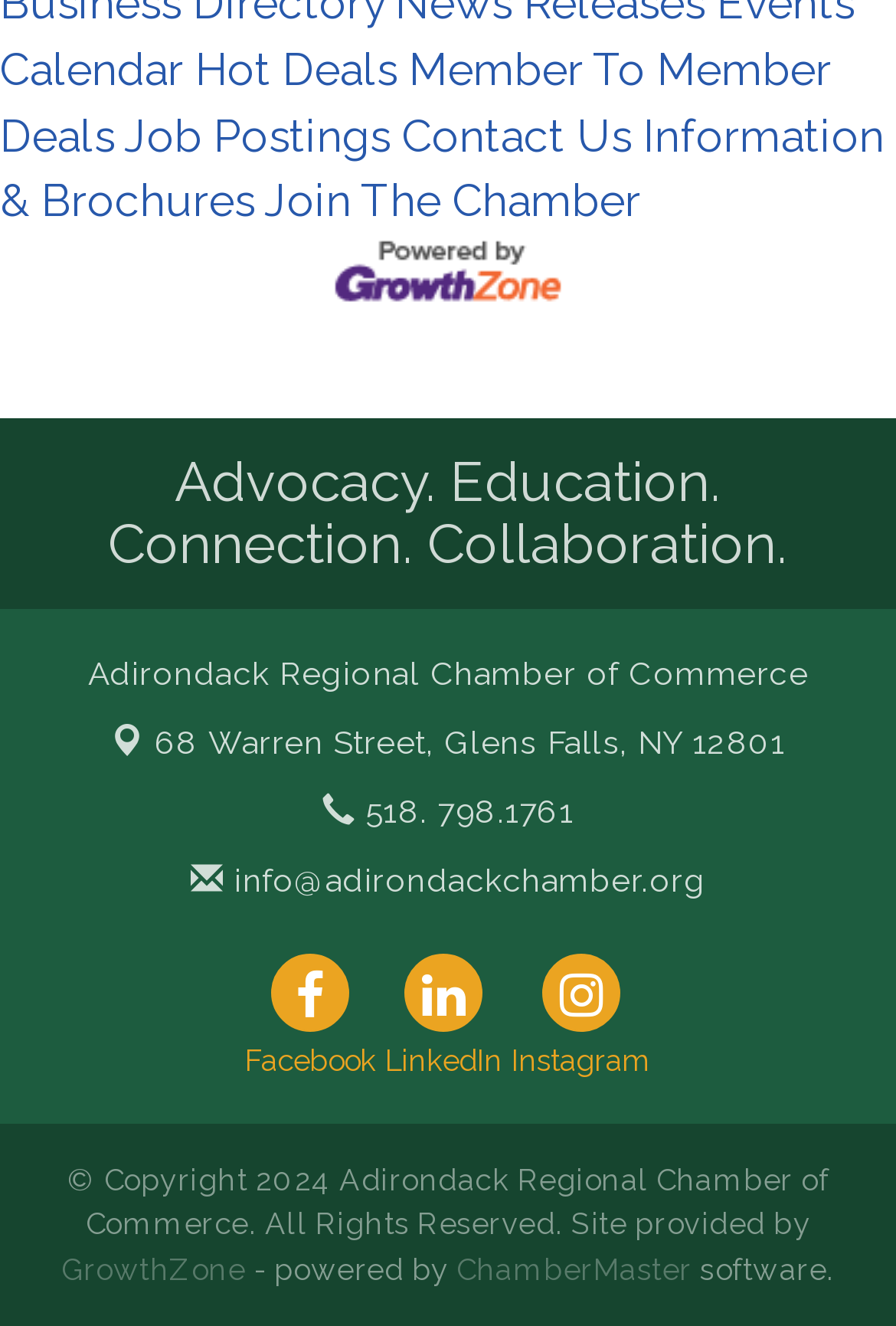Identify the bounding box for the given UI element using the description provided. Coordinates should be in the format (top-left x, top-left y, bottom-right x, bottom-right y) and must be between 0 and 1. Here is the description: Join The Chamber

[0.295, 0.132, 0.715, 0.17]